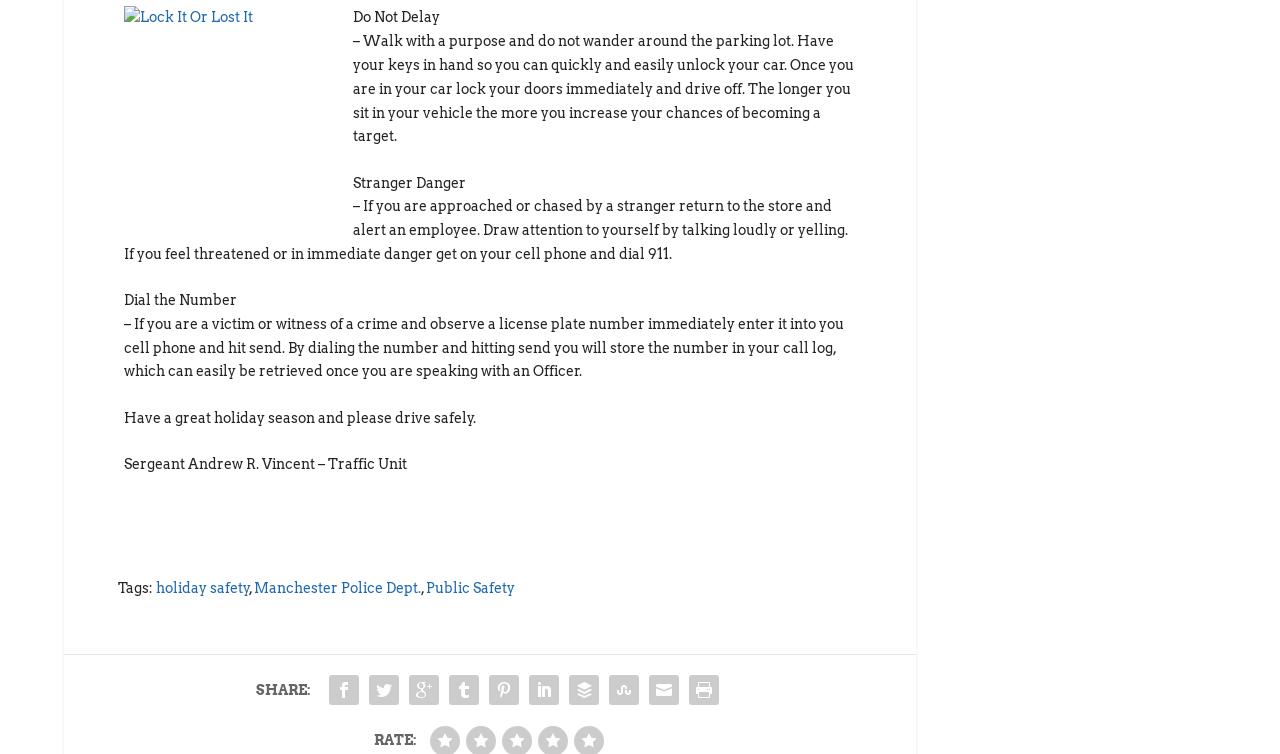Please locate the bounding box coordinates of the element's region that needs to be clicked to follow the instruction: "Rate with 5 stars". The bounding box coordinates should be provided as four float numbers between 0 and 1, i.e., [left, top, right, bottom].

[0.448, 0.946, 0.471, 0.986]